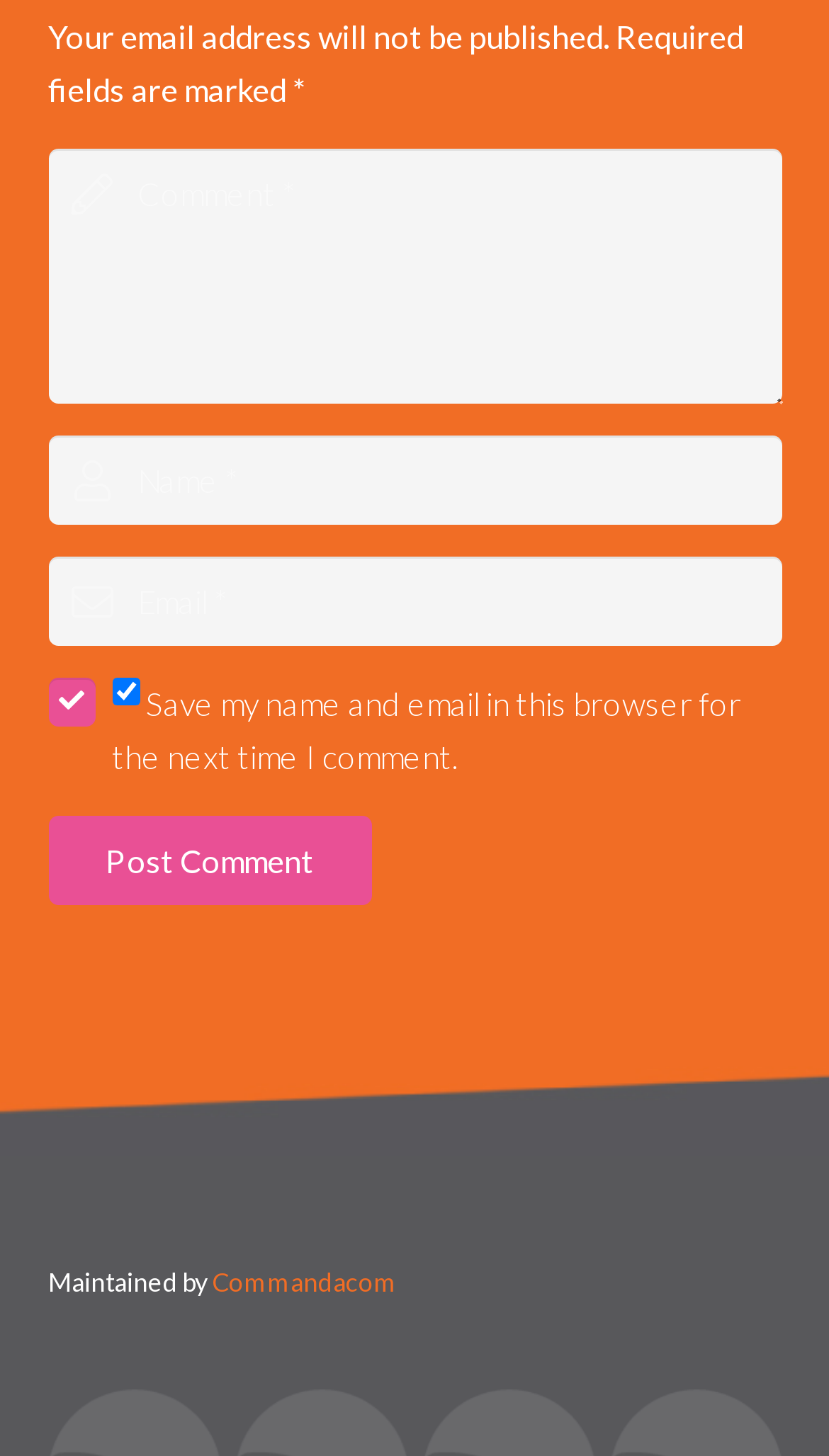Please give a succinct answer using a single word or phrase:
How many input fields are required?

3